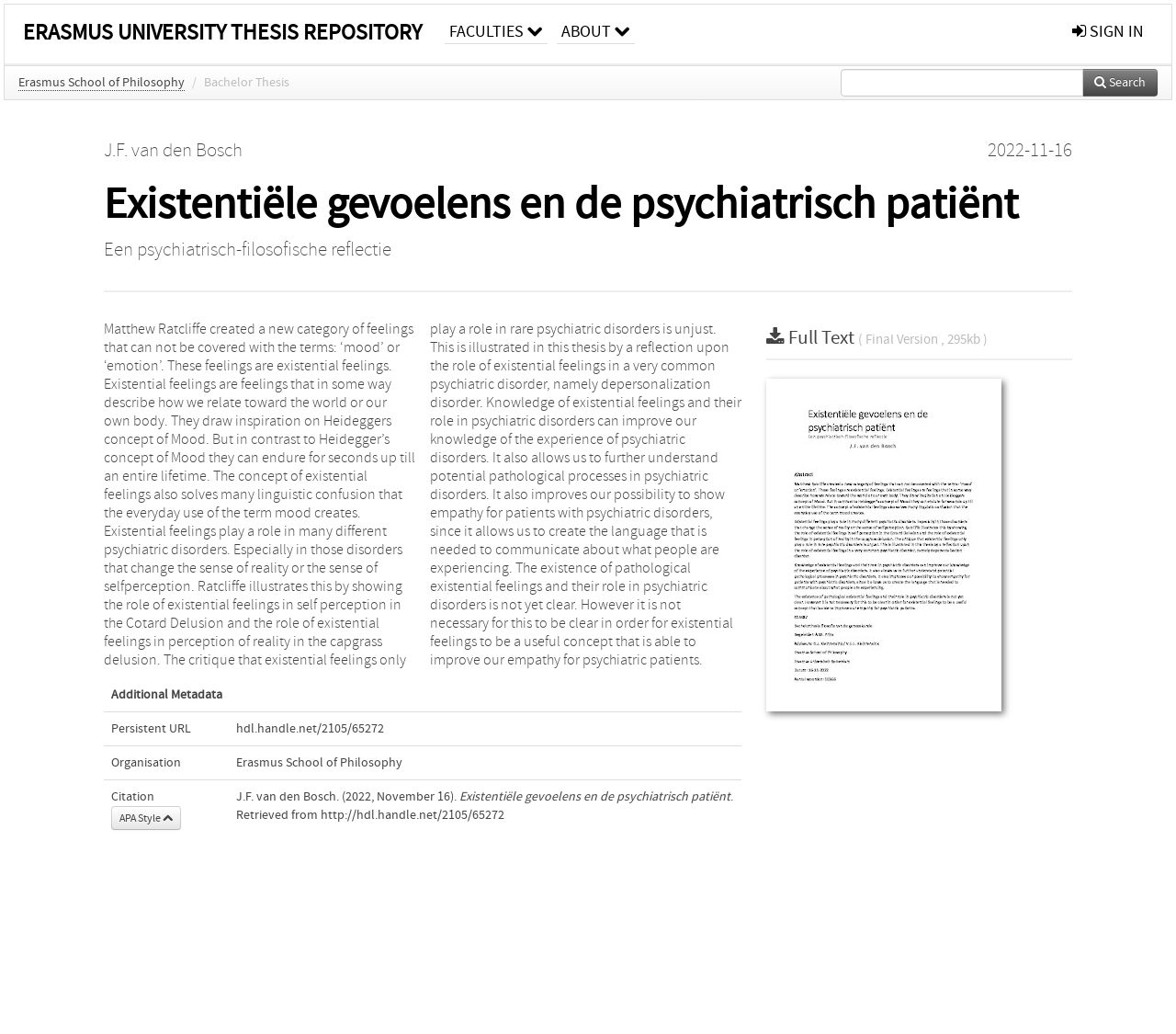What is the title of the thesis?
Answer the question with a thorough and detailed explanation.

I found the answer by looking at the heading element on the webpage, which says 'Existentiële gevoelens en de psychiatrisch patiënt'. This is likely the title of the thesis.